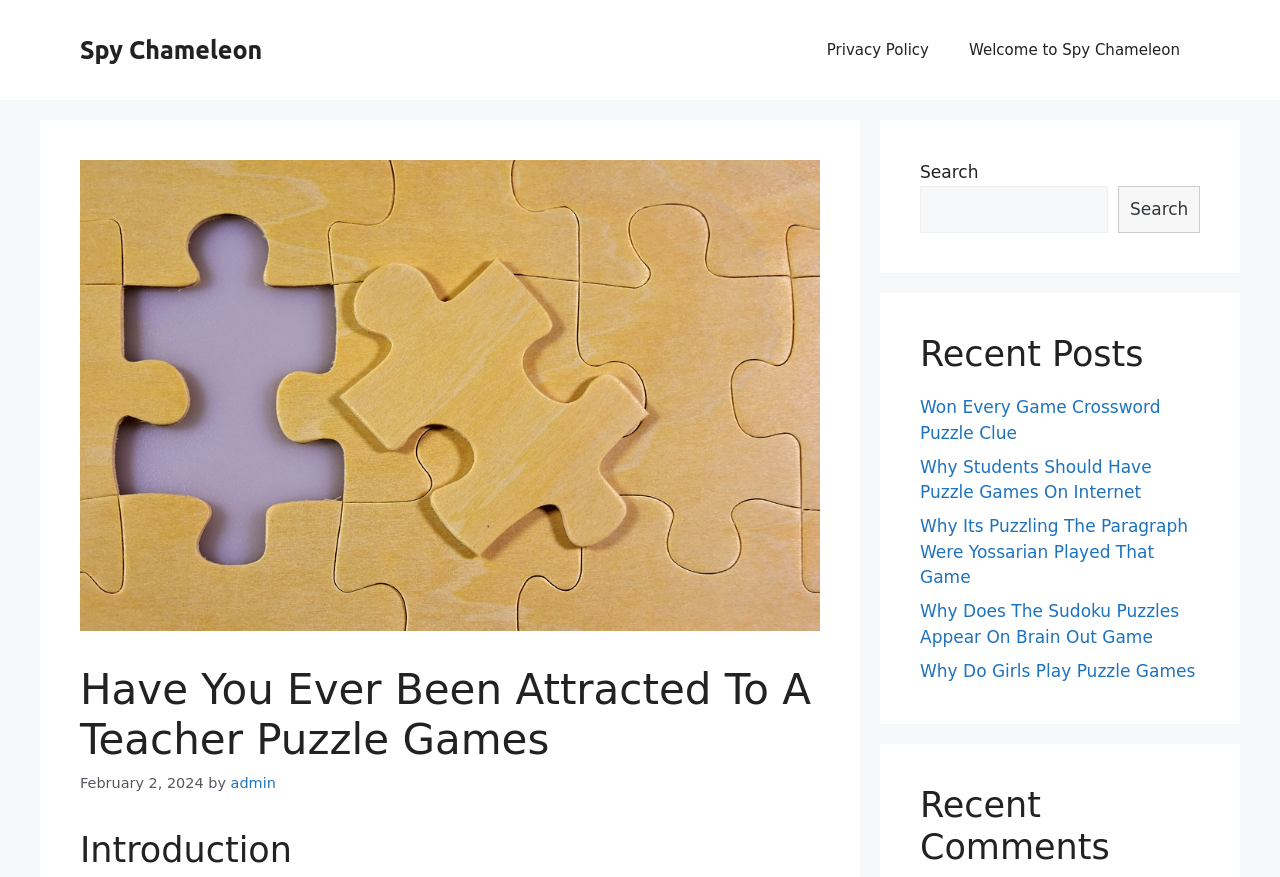Please identify the bounding box coordinates of the element I should click to complete this instruction: 'Search'. The coordinates should be given as four float numbers between 0 and 1, like this: [left, top, right, bottom].

None